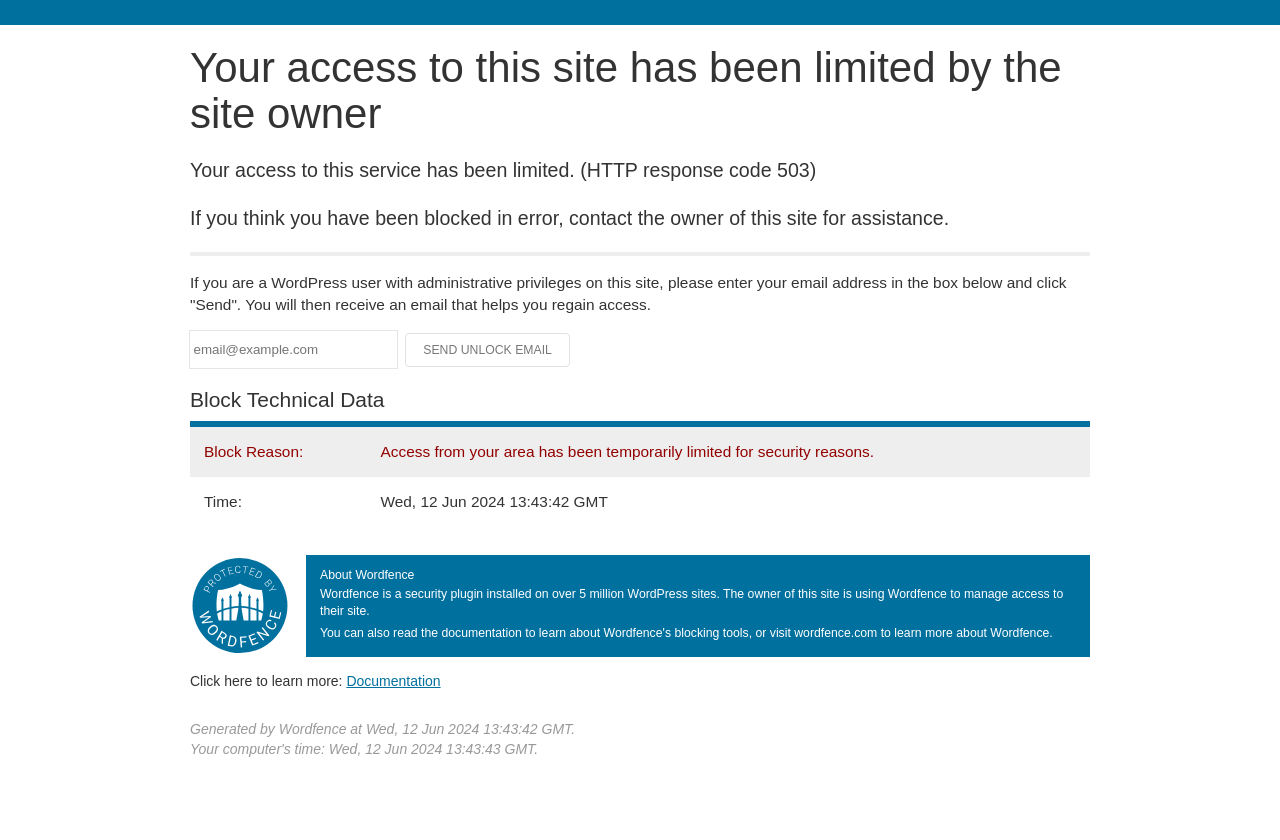Can you extract the headline from the webpage for me?

Your access to this site has been limited by the site owner